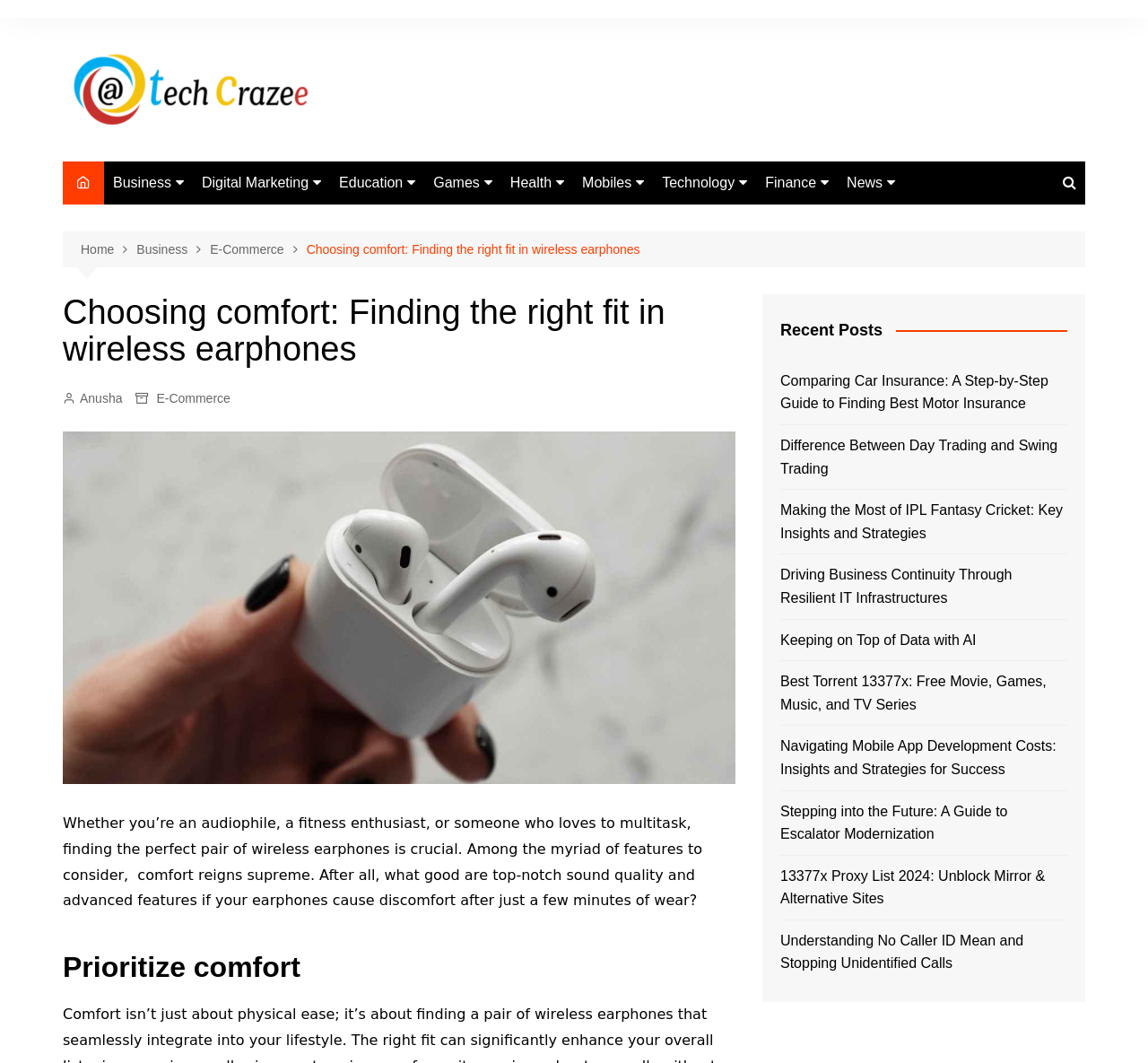Determine the bounding box coordinates of the clickable element to achieve the following action: 'Explore the 'Recent Posts' section'. Provide the coordinates as four float values between 0 and 1, formatted as [left, top, right, bottom].

[0.68, 0.302, 0.93, 0.32]